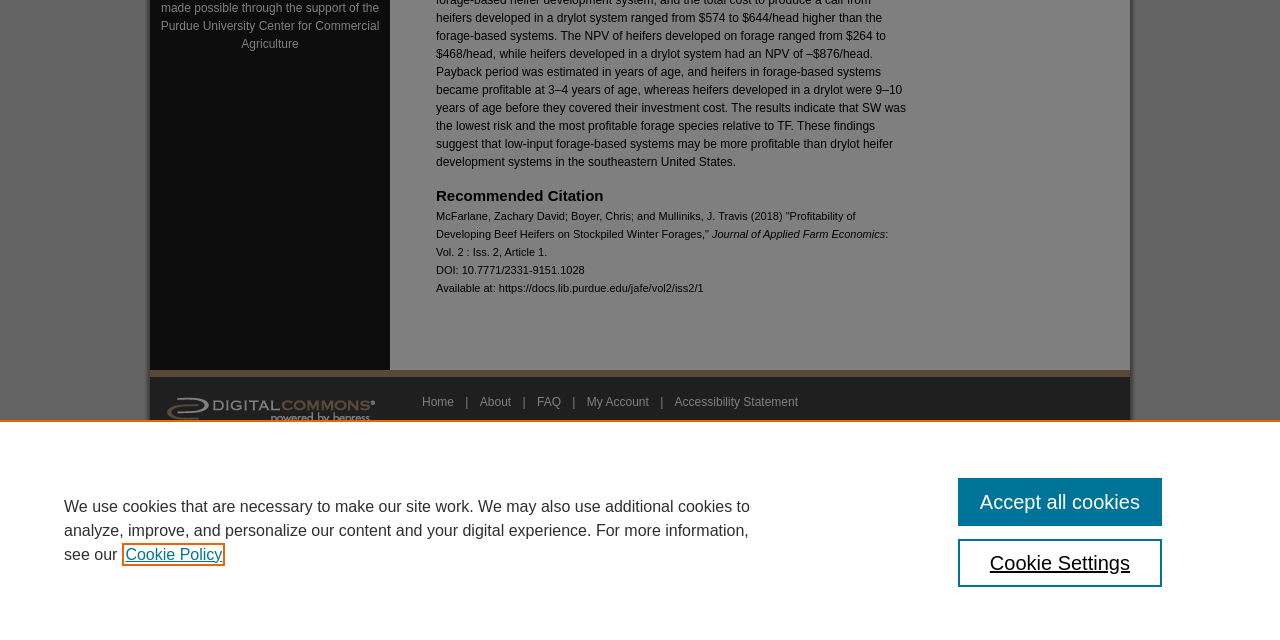Please find the bounding box for the UI component described as follows: "Cookie Policy".

[0.098, 0.853, 0.174, 0.88]